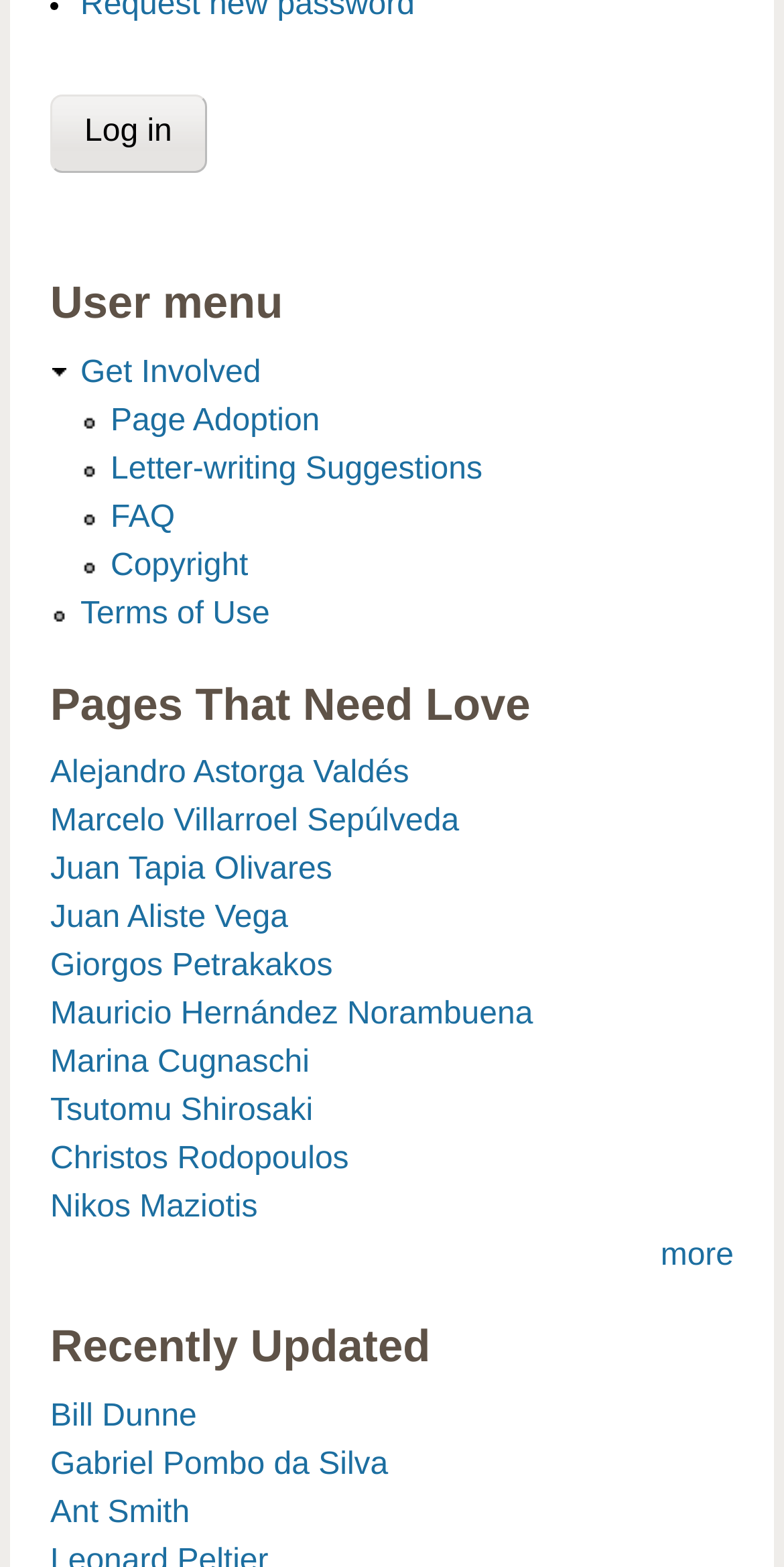What is the last link in the 'Recently Updated' section?
Craft a detailed and extensive response to the question.

The 'Recently Updated' section is located at the bottom of the webpage, and it contains a list of links. By looking at the links, I found that the last link is 'Ant Smith'.